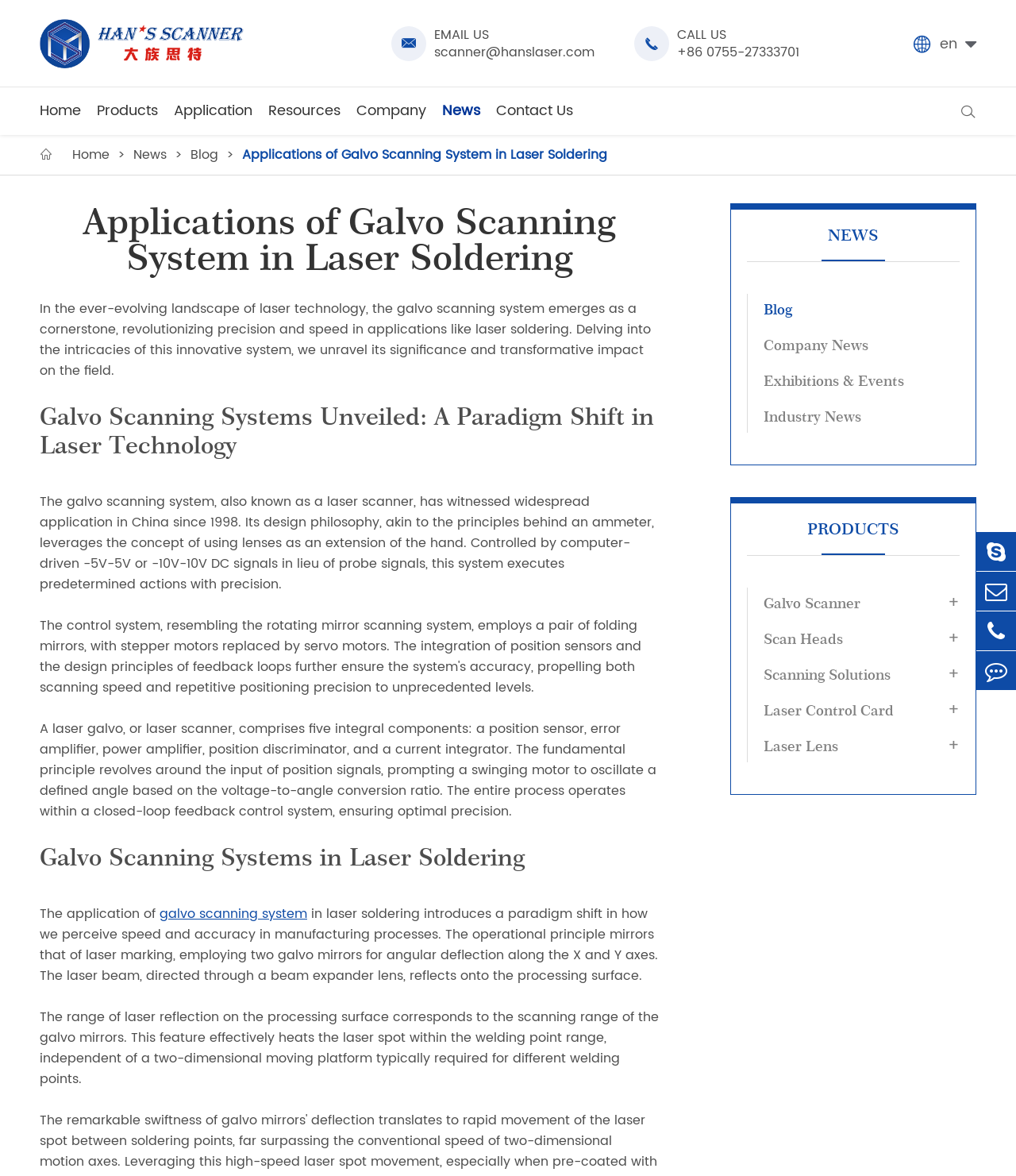Please identify the bounding box coordinates of the region to click in order to complete the task: "Click the 'Galvo Scanner' link". The coordinates must be four float numbers between 0 and 1, specified as [left, top, right, bottom].

[0.752, 0.503, 0.862, 0.523]